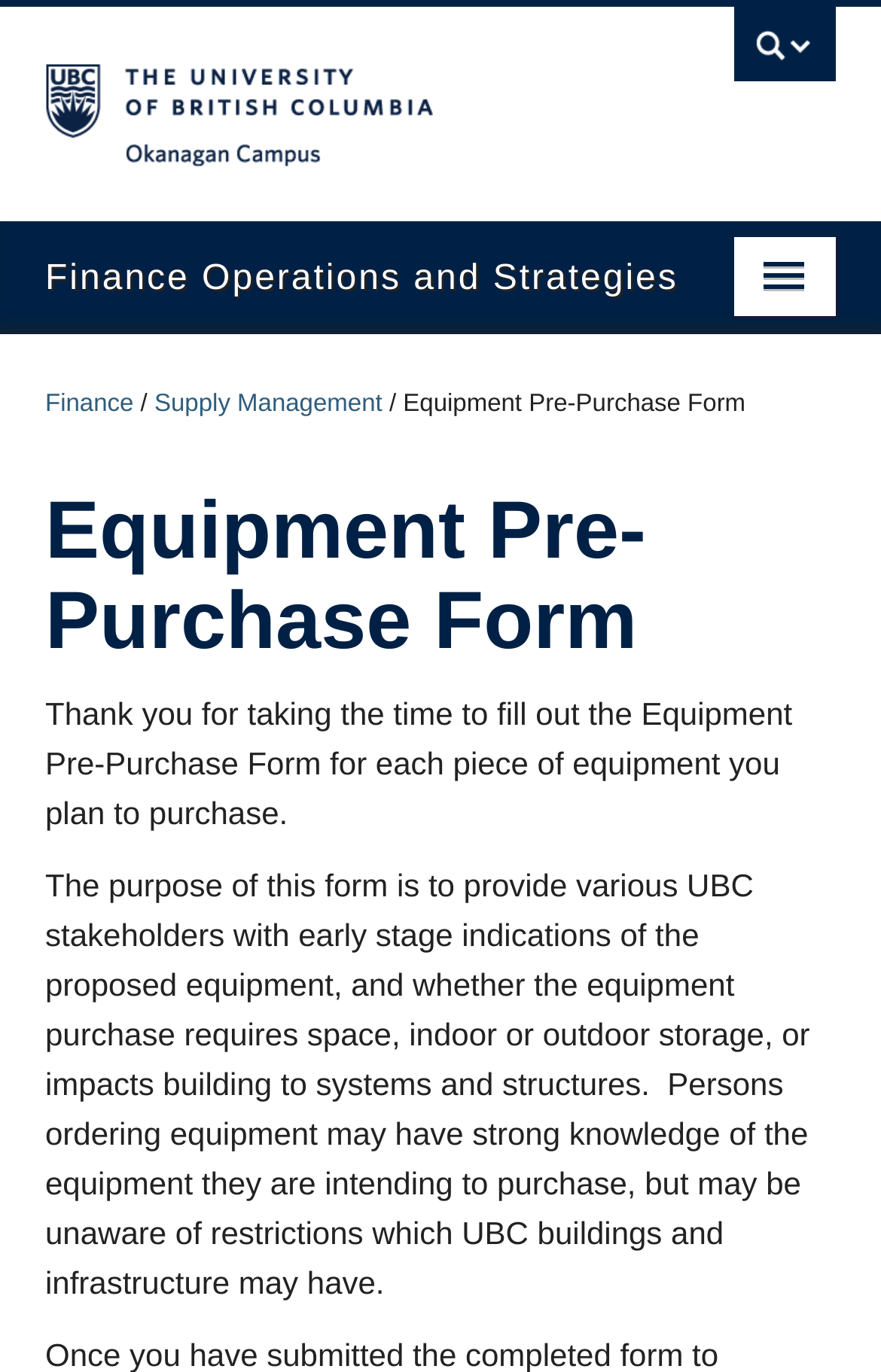Using the provided element description, identify the bounding box coordinates as (top-left x, top-left y, bottom-right x, bottom-right y). Ensure all values are between 0 and 1. Description: Functions

[0.0, 0.378, 0.897, 0.446]